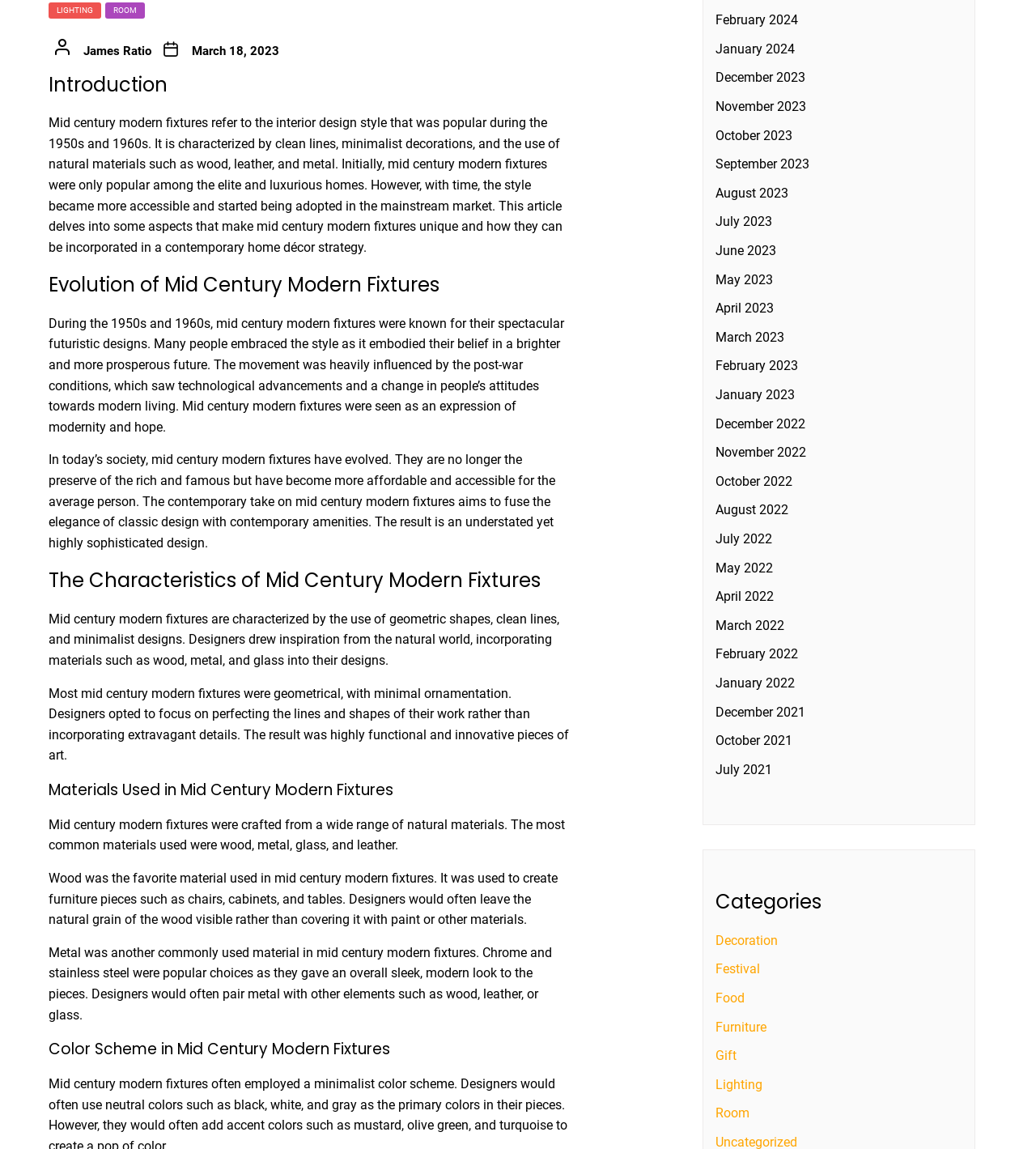Highlight the bounding box of the UI element that corresponds to this description: "4. Crown".

None